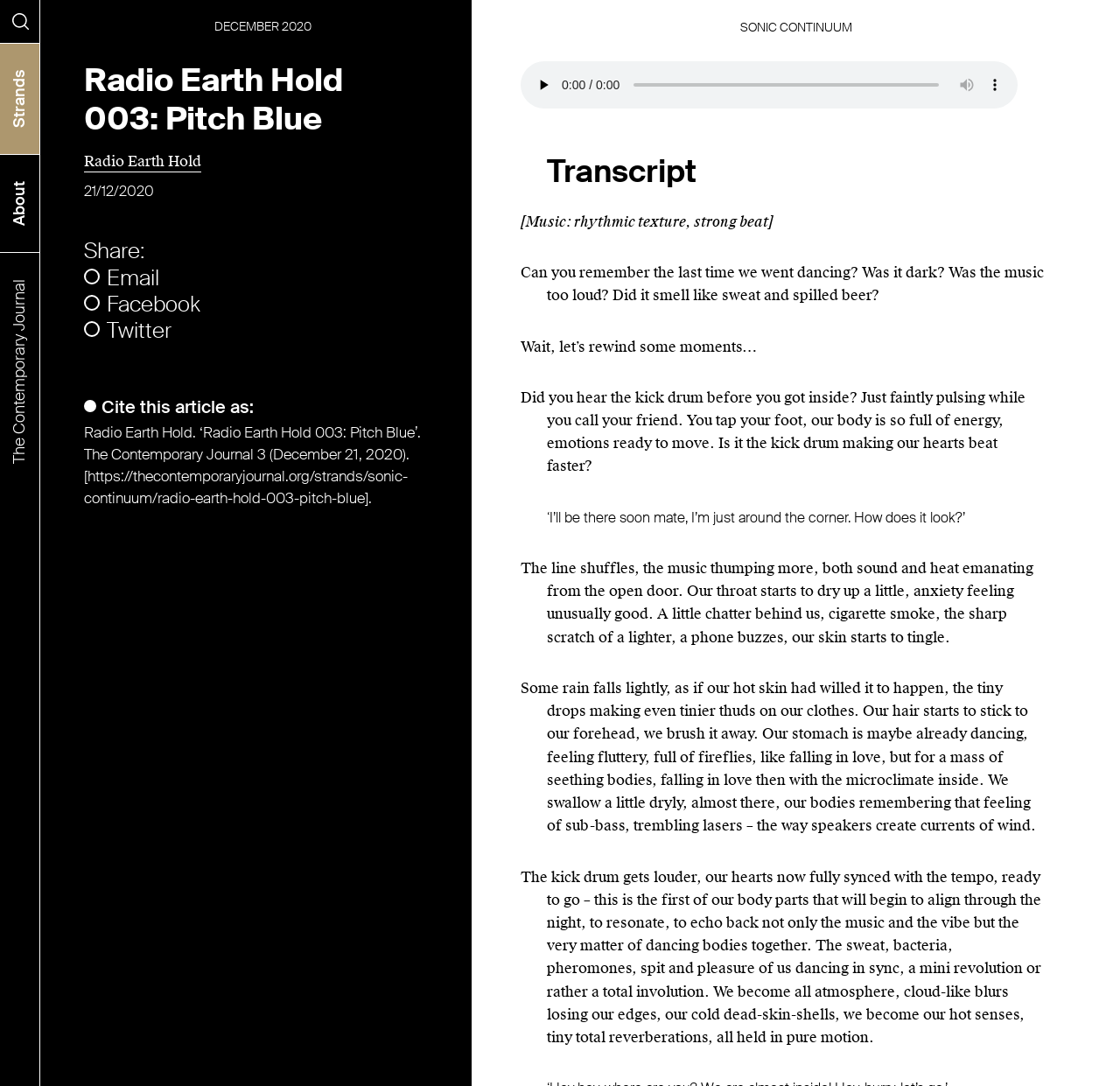Please identify the coordinates of the bounding box for the clickable region that will accomplish this instruction: "Share on Facebook".

[0.095, 0.266, 0.179, 0.293]